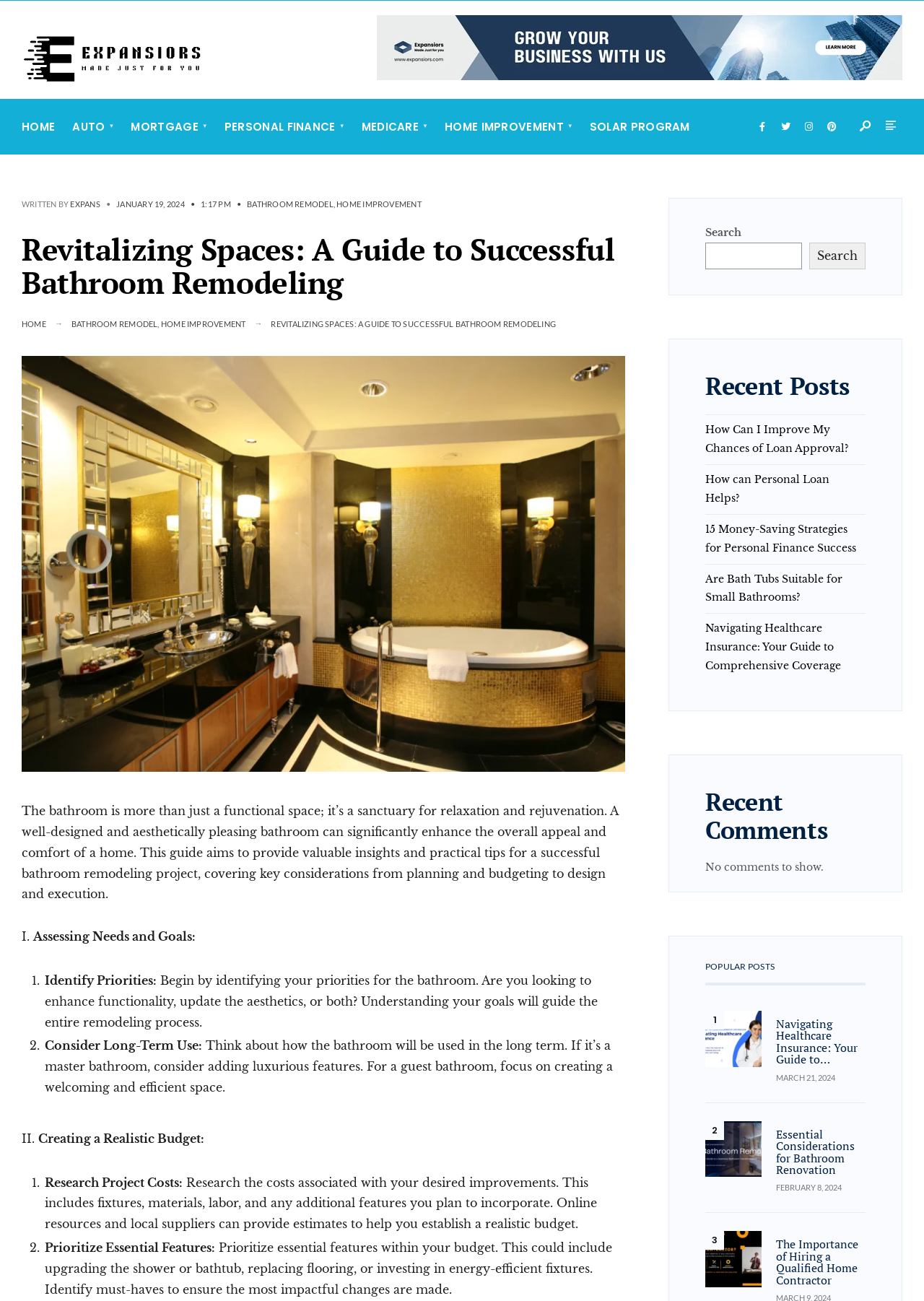Please give a one-word or short phrase response to the following question: 
How many menu items are under 'HOME IMPROVEMENT'?

7